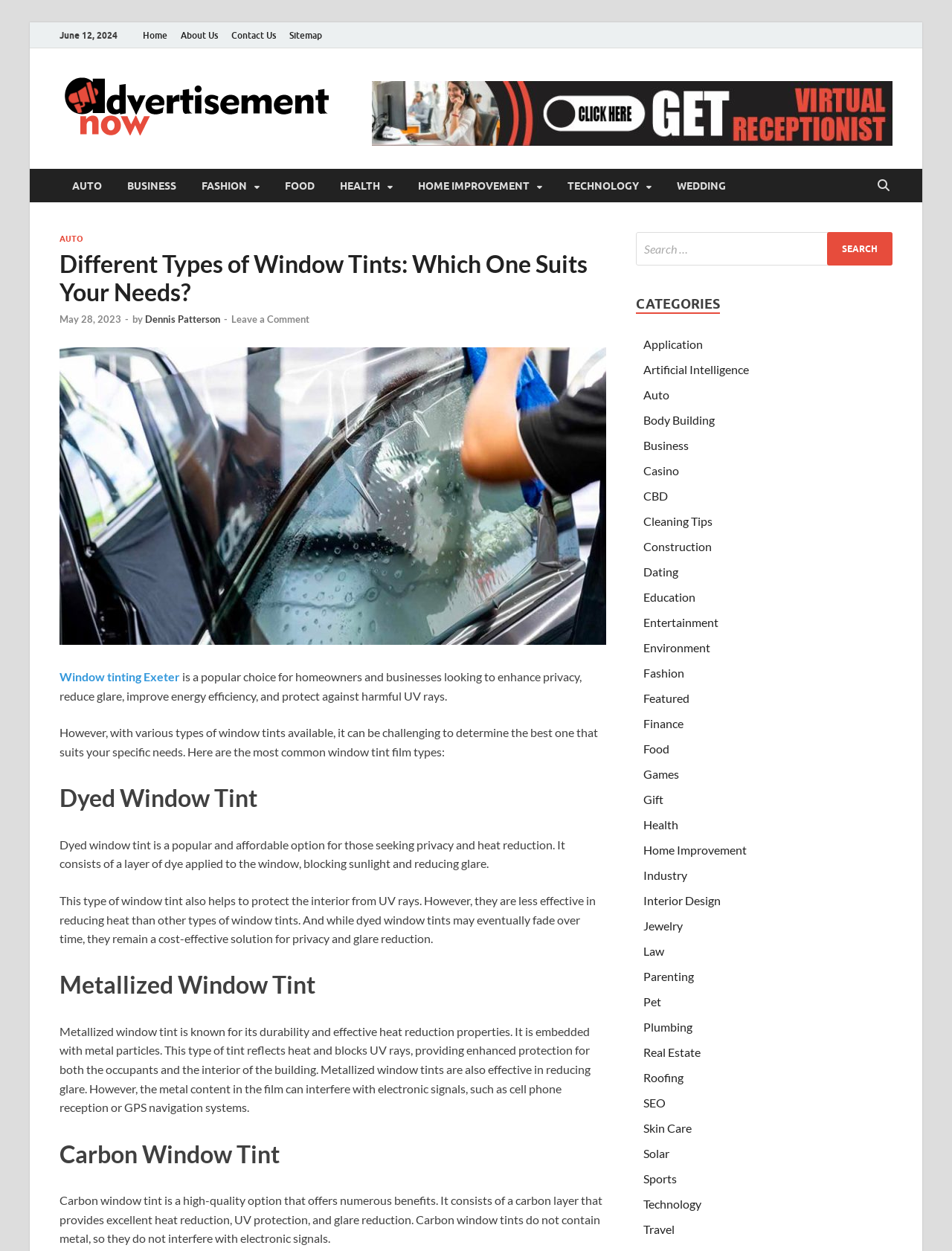Use a single word or phrase to answer the question:
What is the date of the article?

June 12, 2024